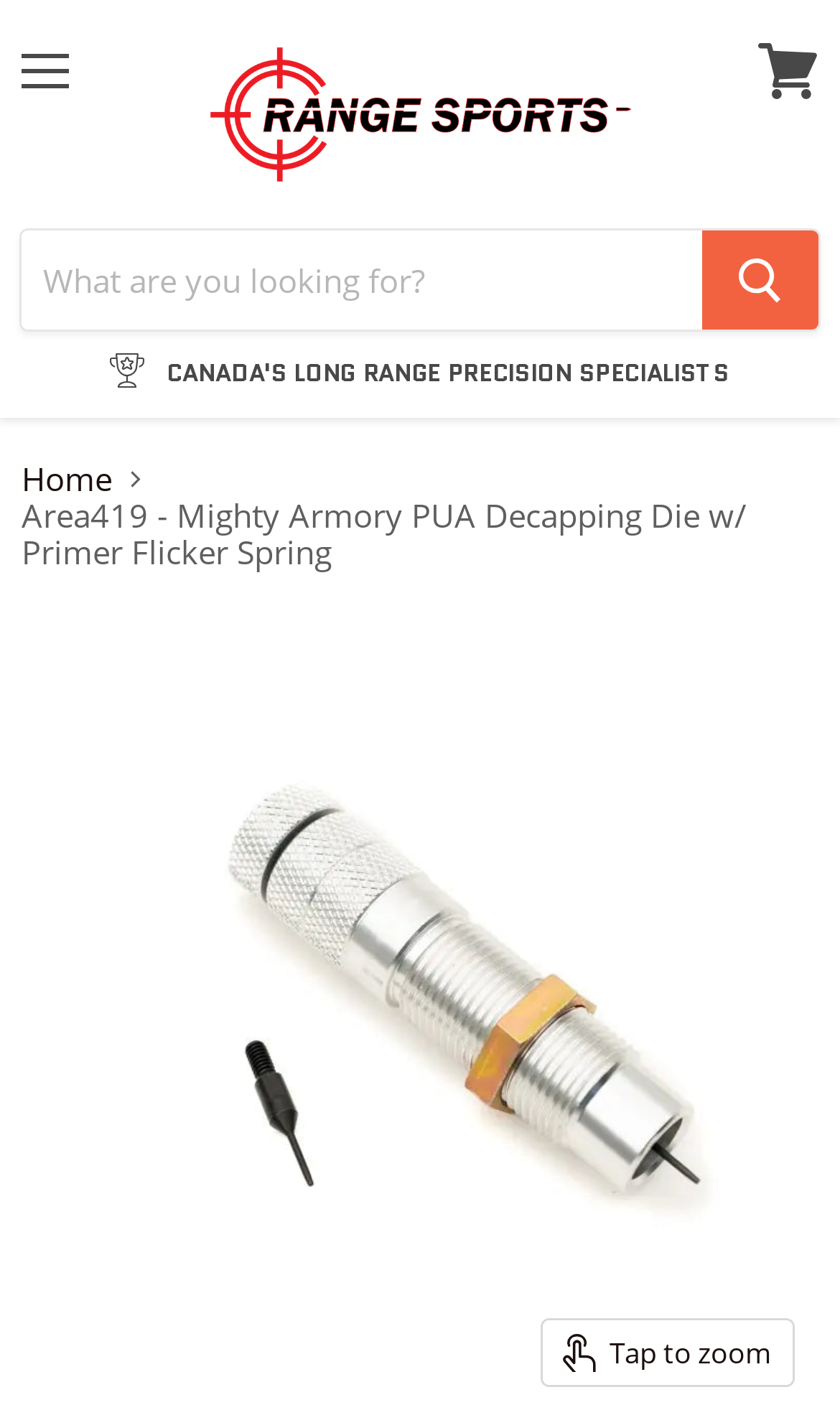Predict the bounding box coordinates of the UI element that matches this description: "aria-label="Search"". The coordinates should be in the format [left, top, right, bottom] with each value between 0 and 1.

[0.836, 0.162, 0.974, 0.231]